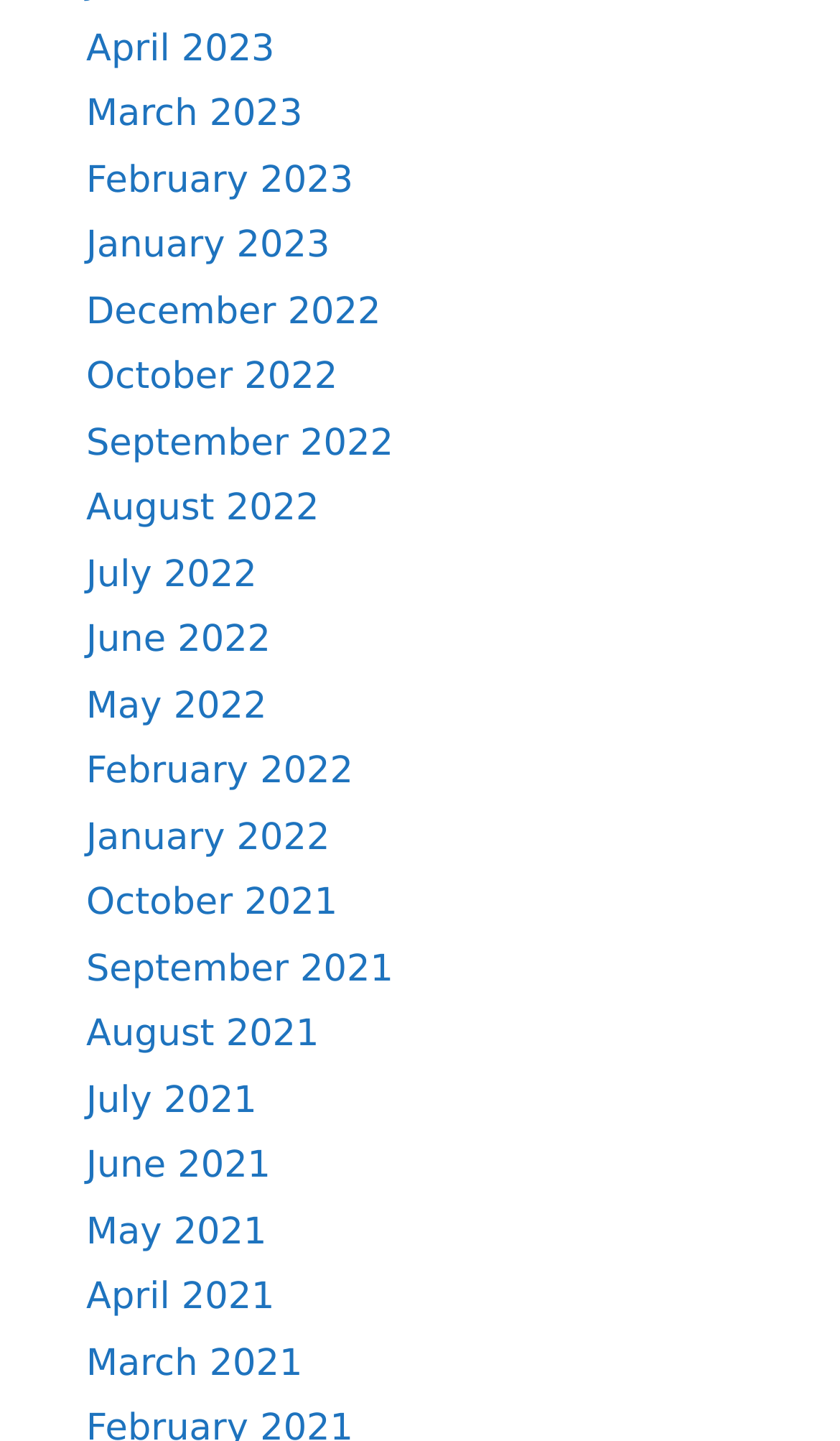Respond to the question below with a single word or phrase:
How many links are on the webpage?

29